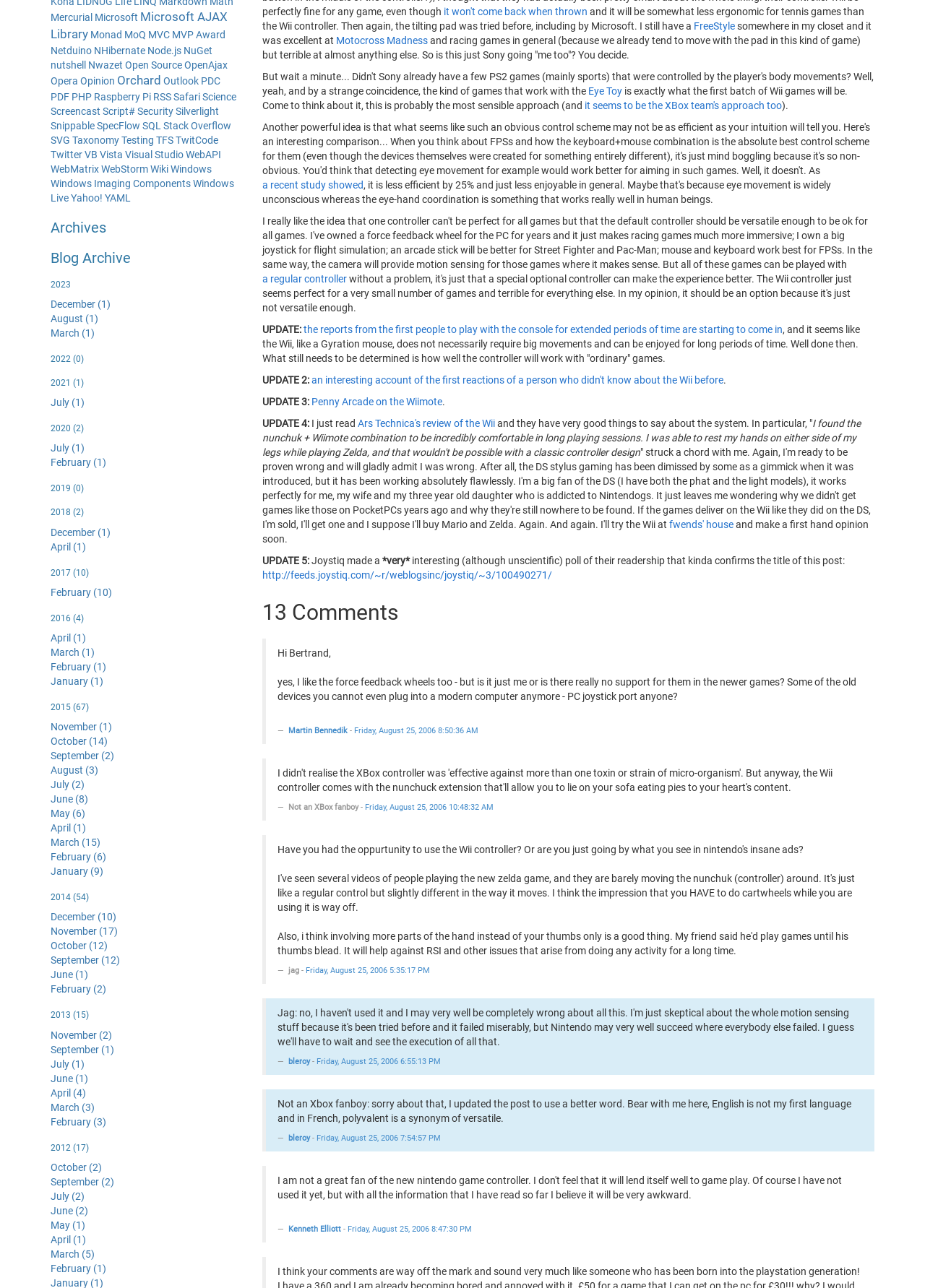Identify the bounding box of the UI element described as follows: "Contact Us". Provide the coordinates as four float numbers in the range of 0 to 1 [left, top, right, bottom].

None